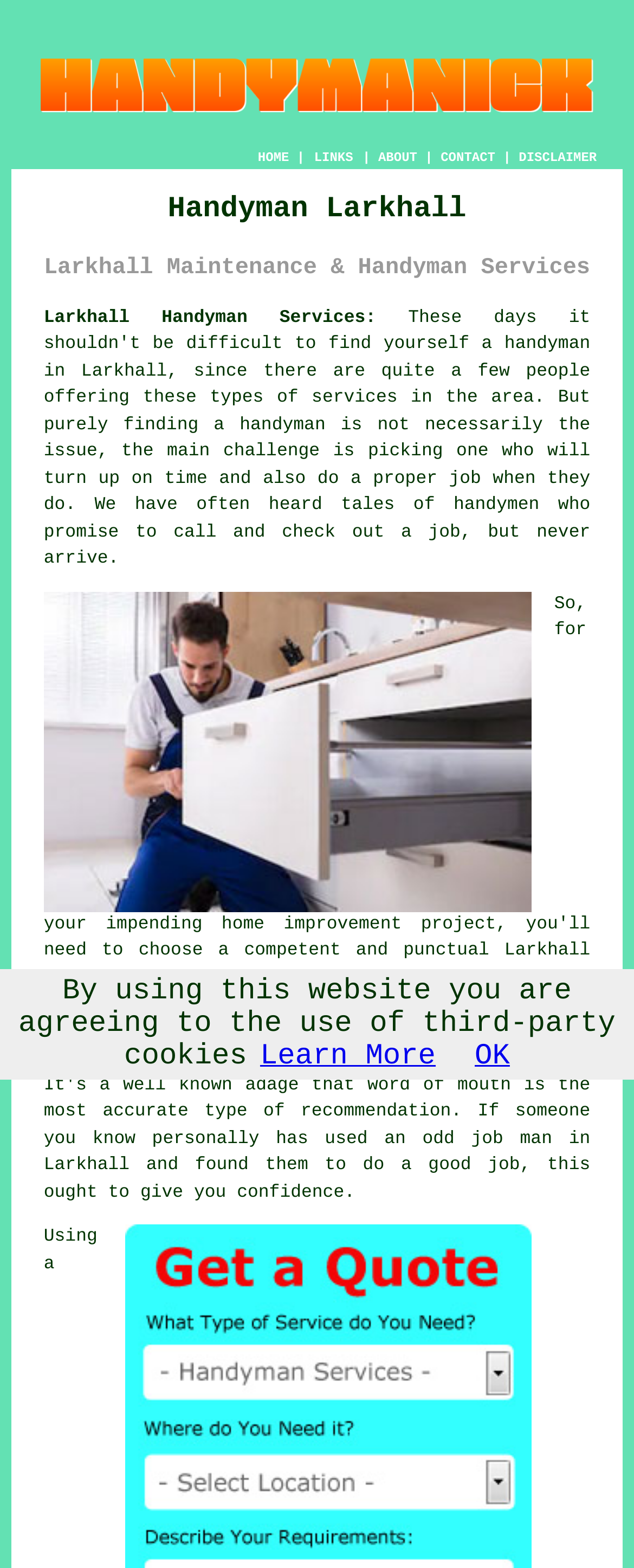What is the name of the handyman service?
Give a one-word or short phrase answer based on the image.

Larkhall Handyman Services